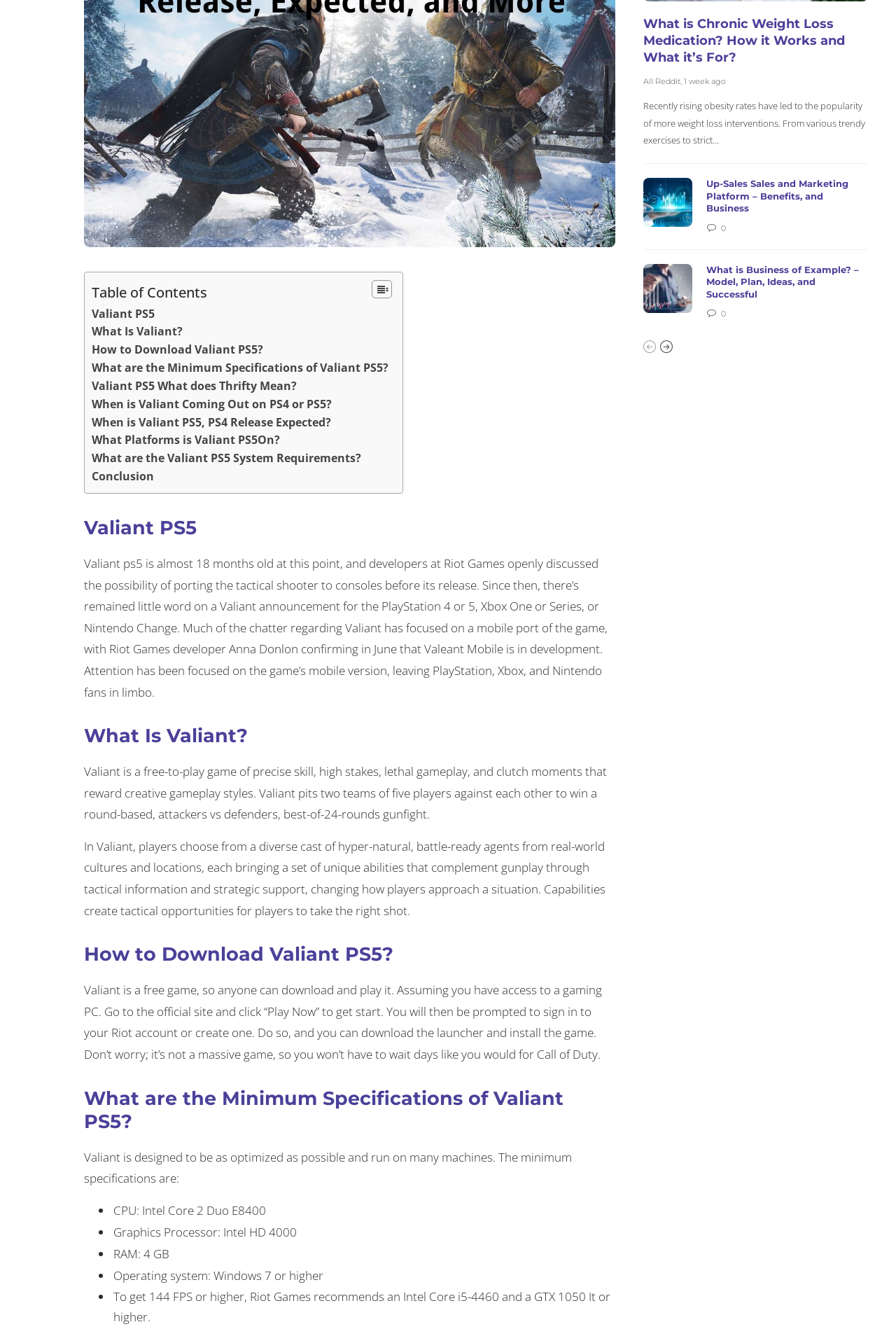Find the bounding box coordinates for the HTML element described as: "What Platforms is Valiant PS5On?". The coordinates should consist of four float values between 0 and 1, i.e., [left, top, right, bottom].

[0.102, 0.325, 0.312, 0.337]